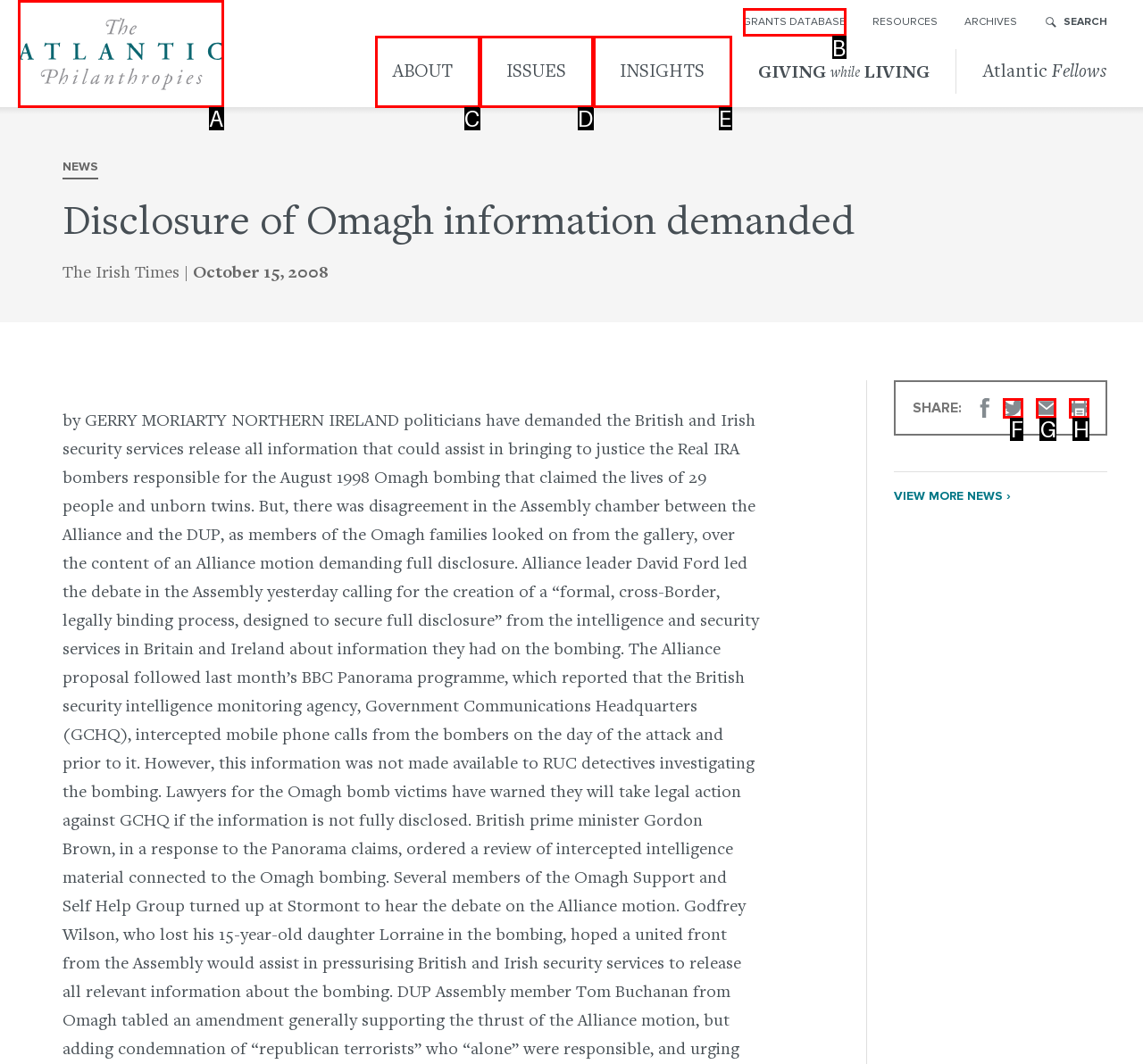From the options shown in the screenshot, tell me which lettered element I need to click to complete the task: Go to GRANTS DATABASE.

B